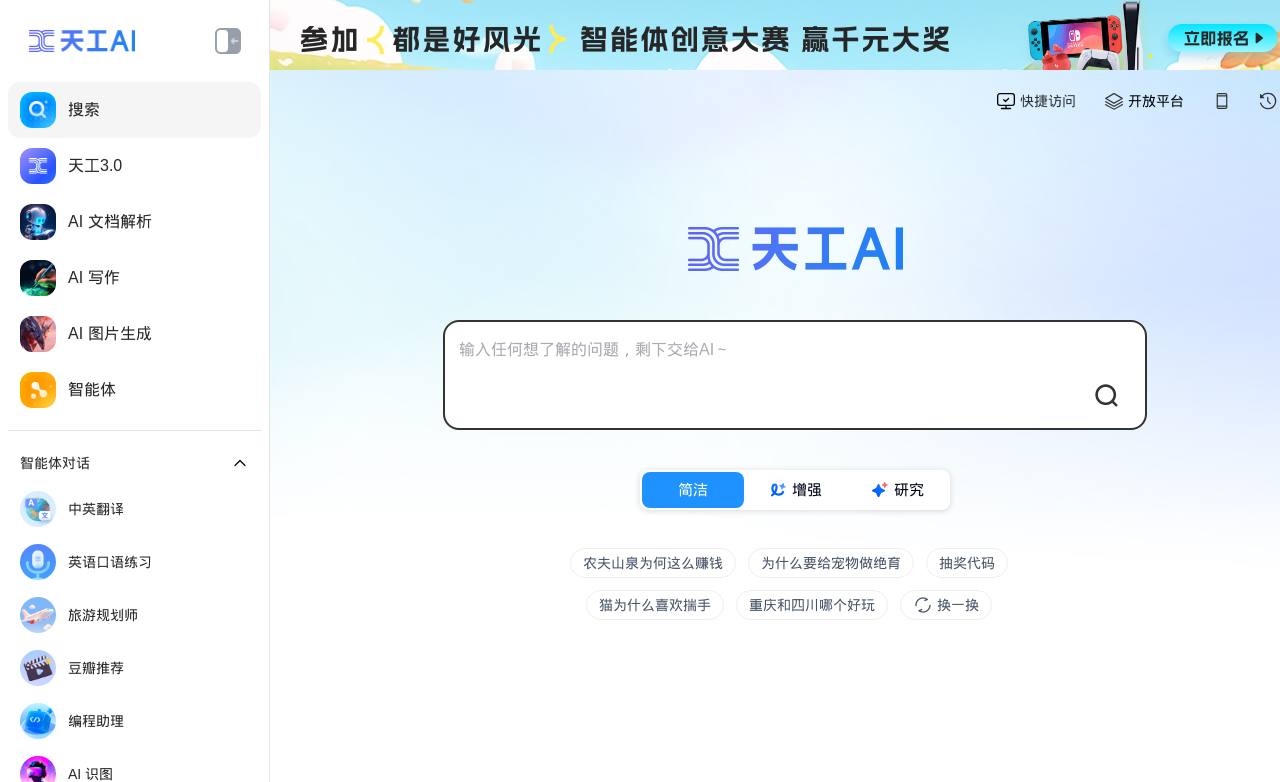What is the purpose of the textbox?
Look at the image and respond to the question as thoroughly as possible.

The textbox is focused and has a placeholder text '输入任何想了解的问题，剩下交给AI～', which suggests that users can input any questions or topics they want to know, and the AI will assist them.